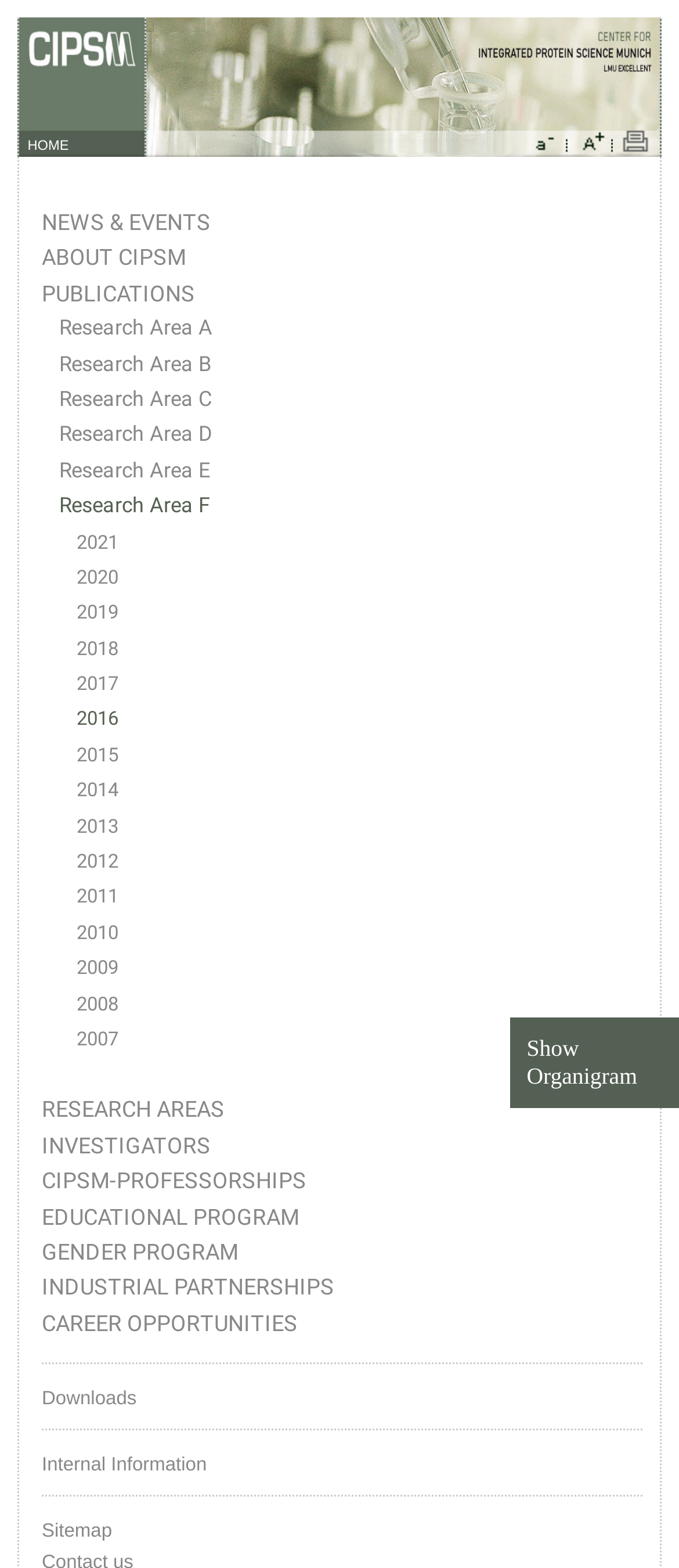Find the bounding box coordinates of the clickable region needed to perform the following instruction: "Click the CIPSM logo". The coordinates should be provided as four float numbers between 0 and 1, i.e., [left, top, right, bottom].

[0.028, 0.091, 0.213, 0.103]